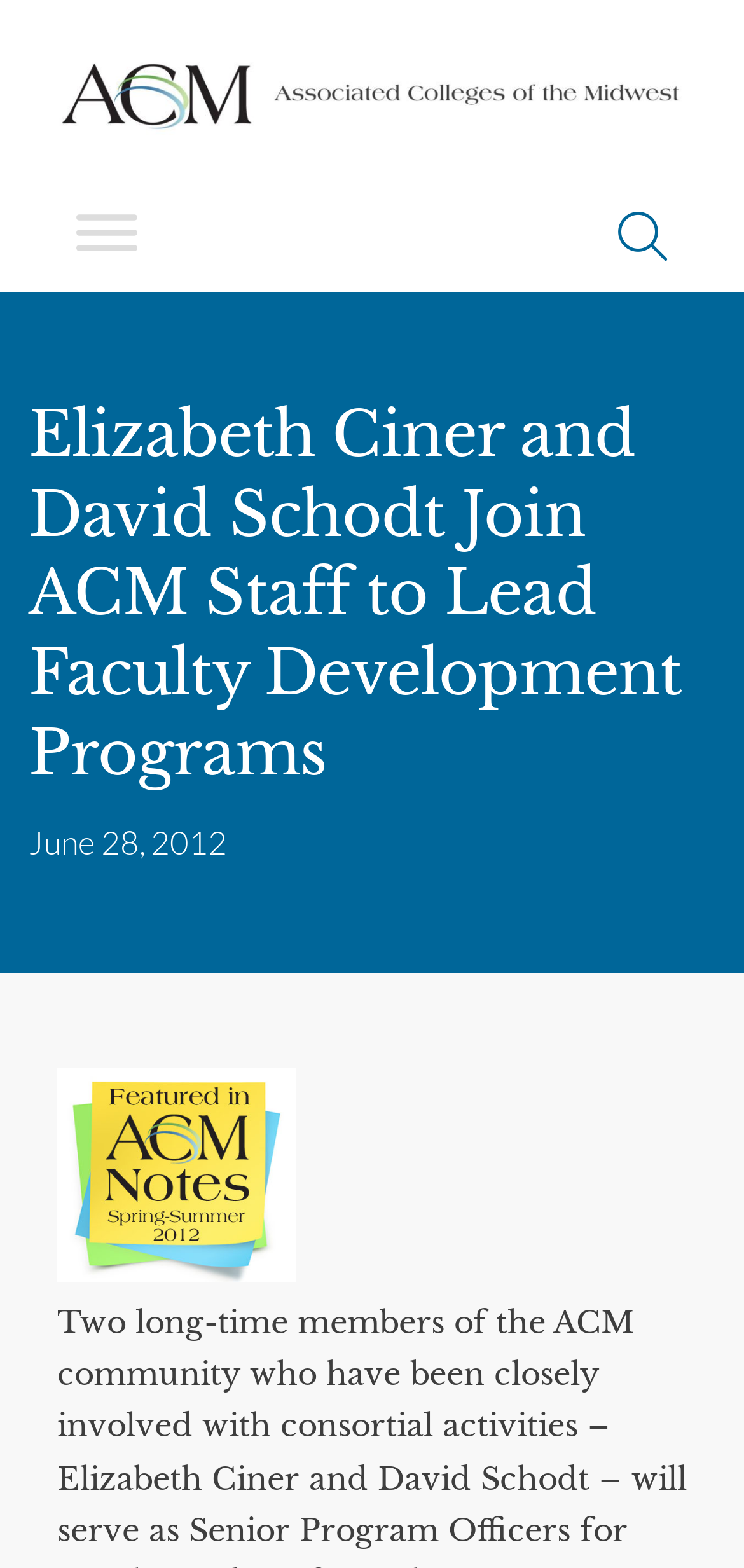Extract the bounding box for the UI element that matches this description: "June 28, 2012".

[0.038, 0.525, 0.305, 0.55]